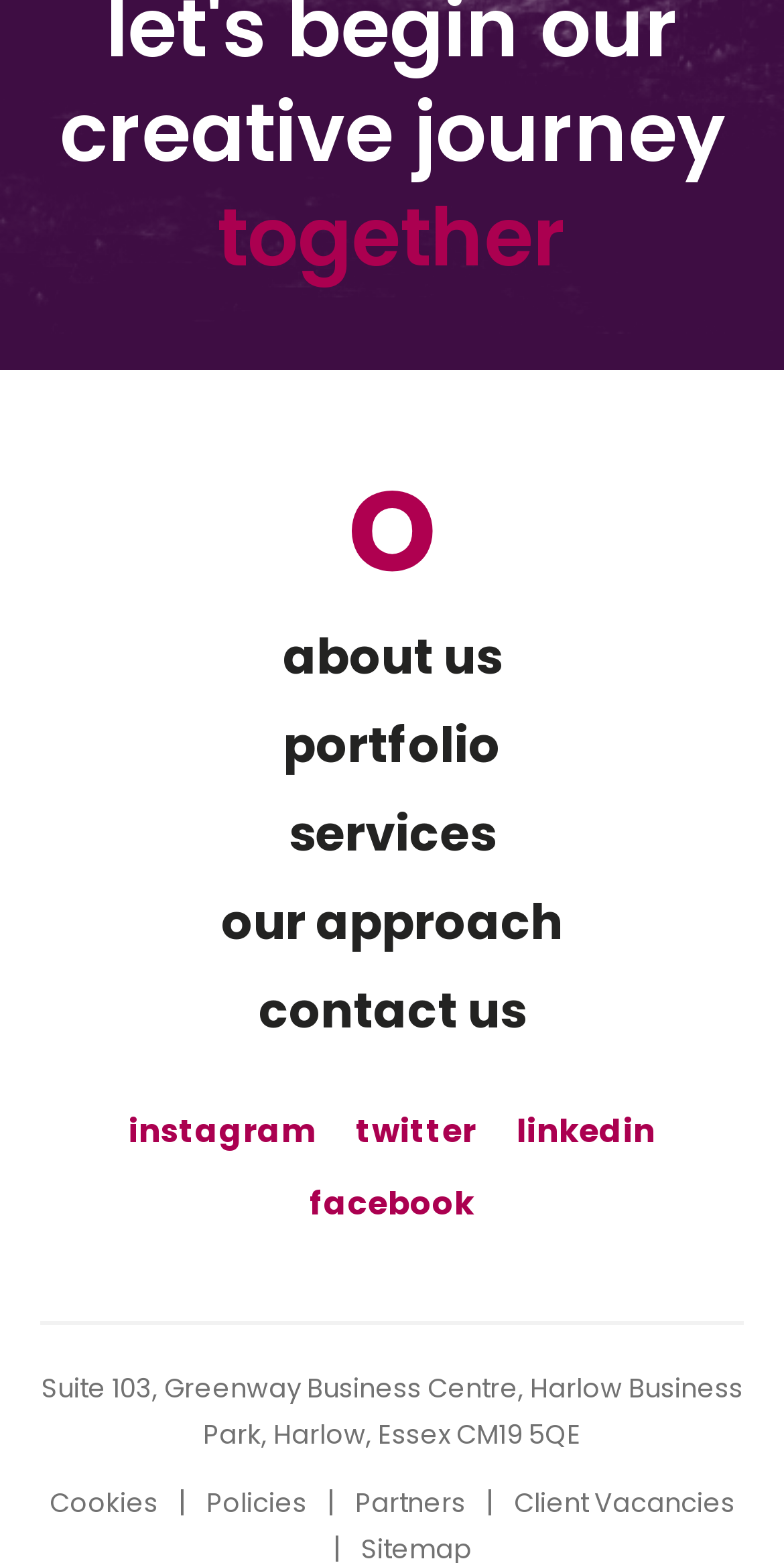Please provide the bounding box coordinates for the UI element as described: "About us". The coordinates must be four floats between 0 and 1, represented as [left, top, right, bottom].

[0.36, 0.405, 0.64, 0.436]